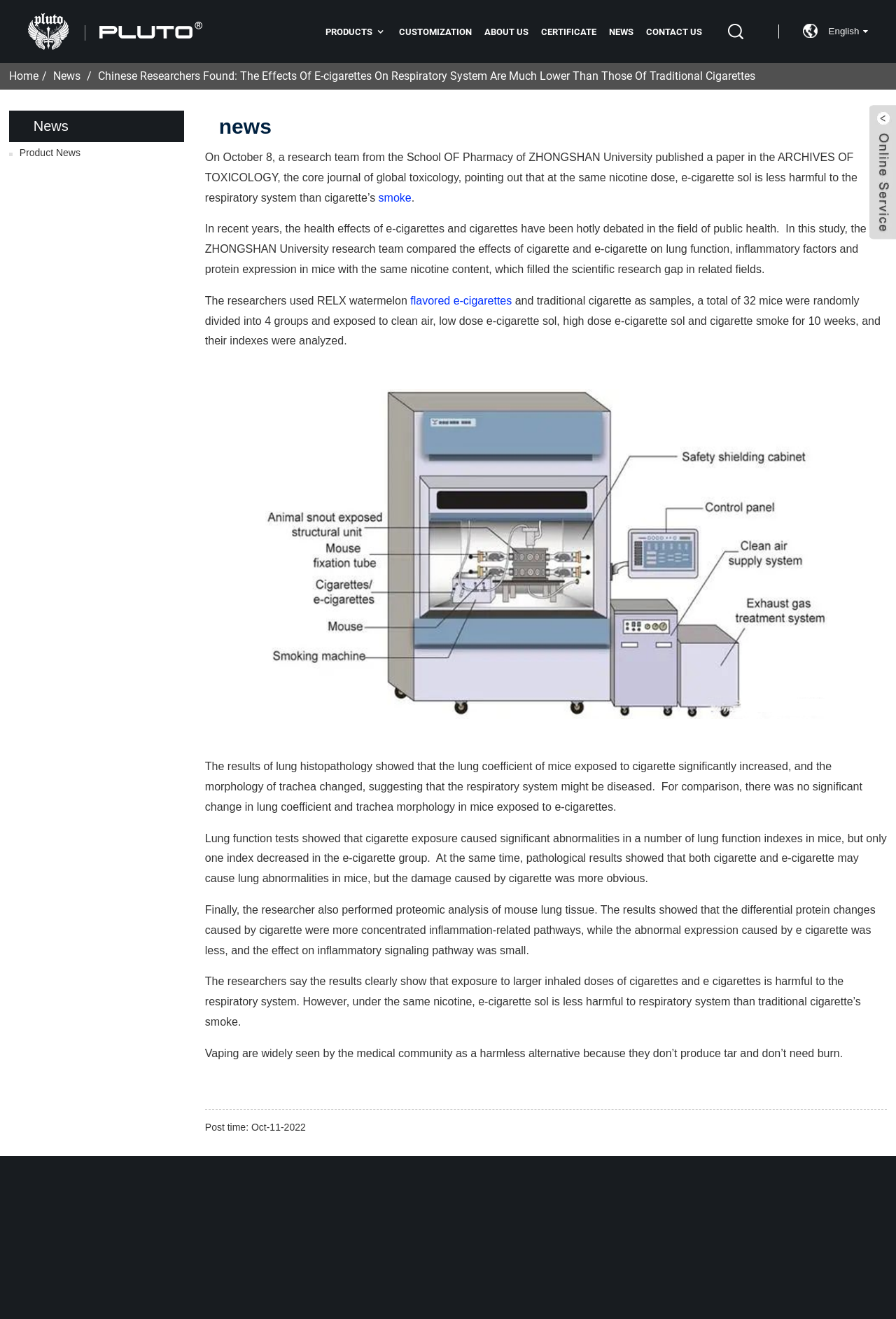What is the name of the university mentioned in the article?
Using the information from the image, provide a comprehensive answer to the question.

The article mentions that a research team from the School of Pharmacy of ZHONGSHAN University published a paper in the ARCHIVES OF TOXICOLOGY, which indicates that ZHONGSHAN University is the university mentioned in the article.